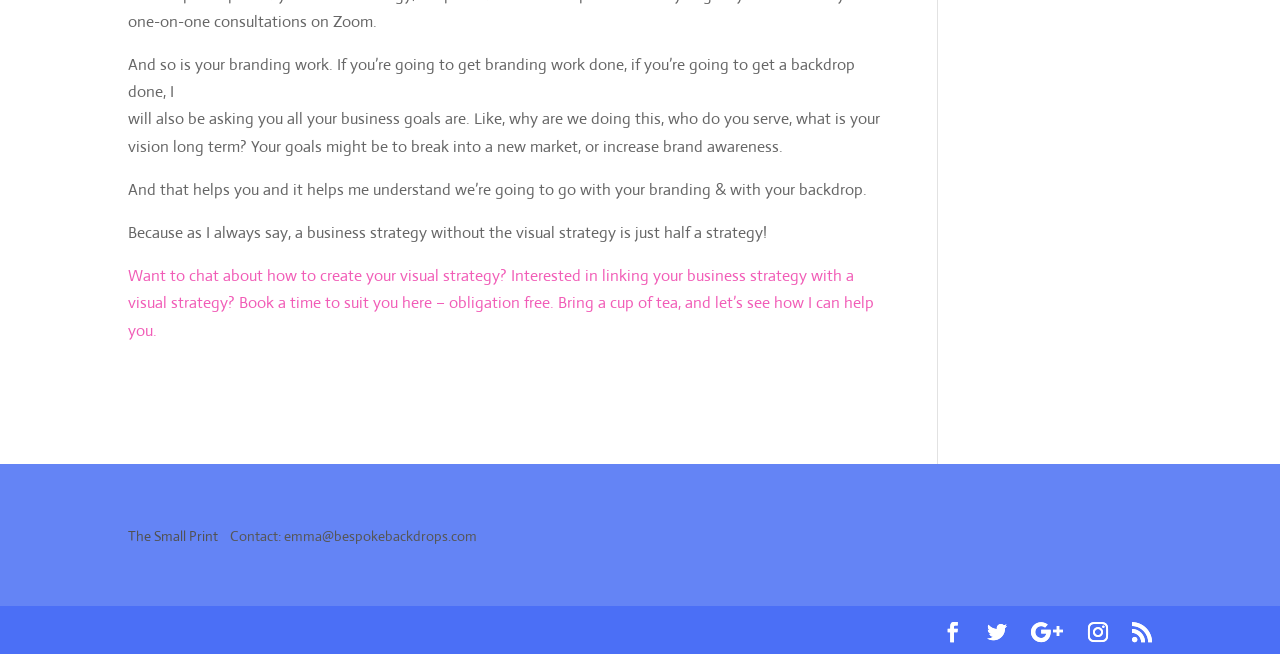How can you contact the author?
Please give a well-detailed answer to the question.

The contact information of the author is provided at the bottom of the webpage, which is emma@bespokebackdrops.com. This is where you can reach out to the author for any inquiries or discussions.